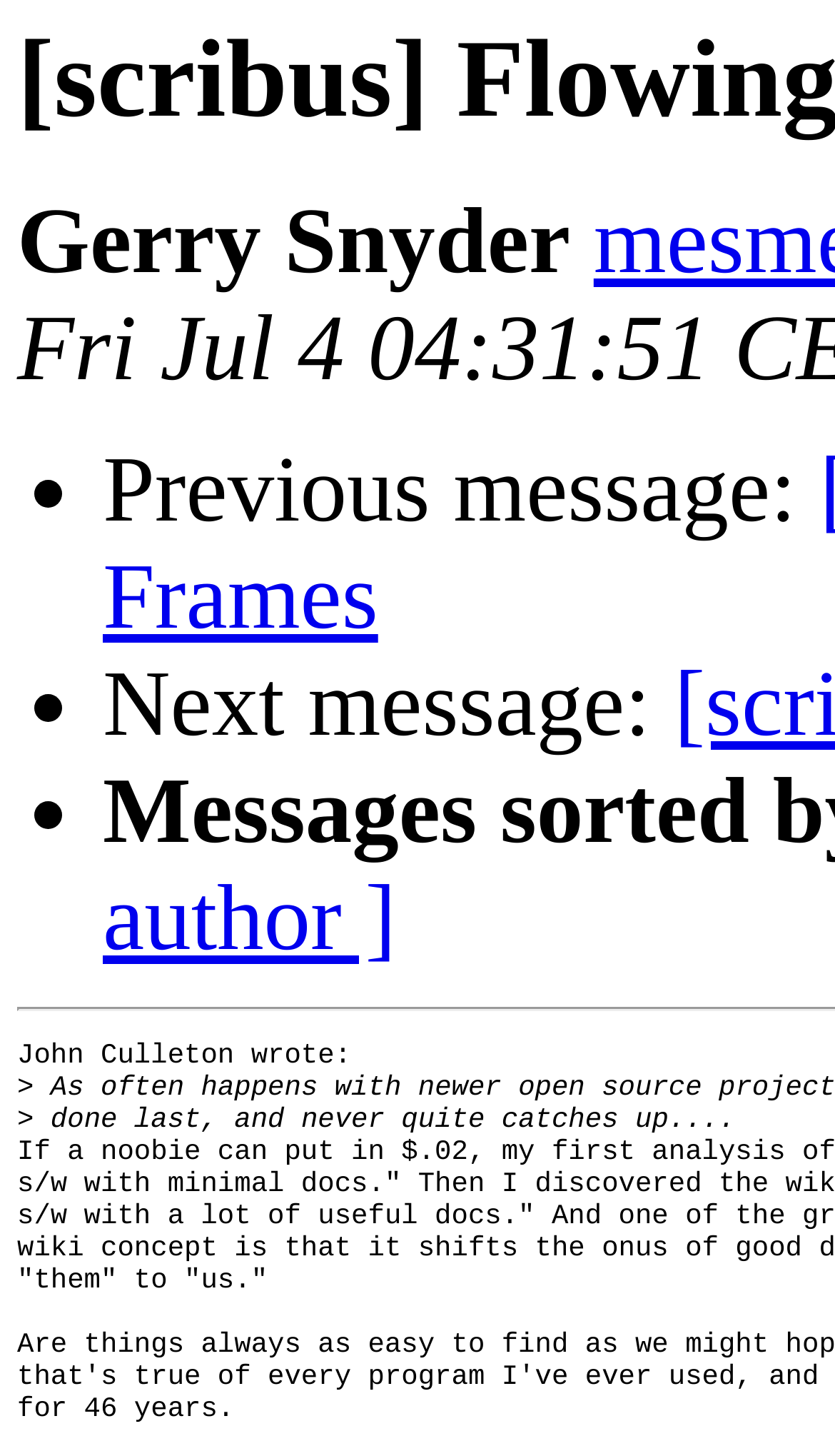Who is the recipient of the message?
Please answer the question with as much detail and depth as you can.

I found the name 'Gerry Snyder' at the top of the page, which suggests that Gerry Snyder is the recipient of the message.